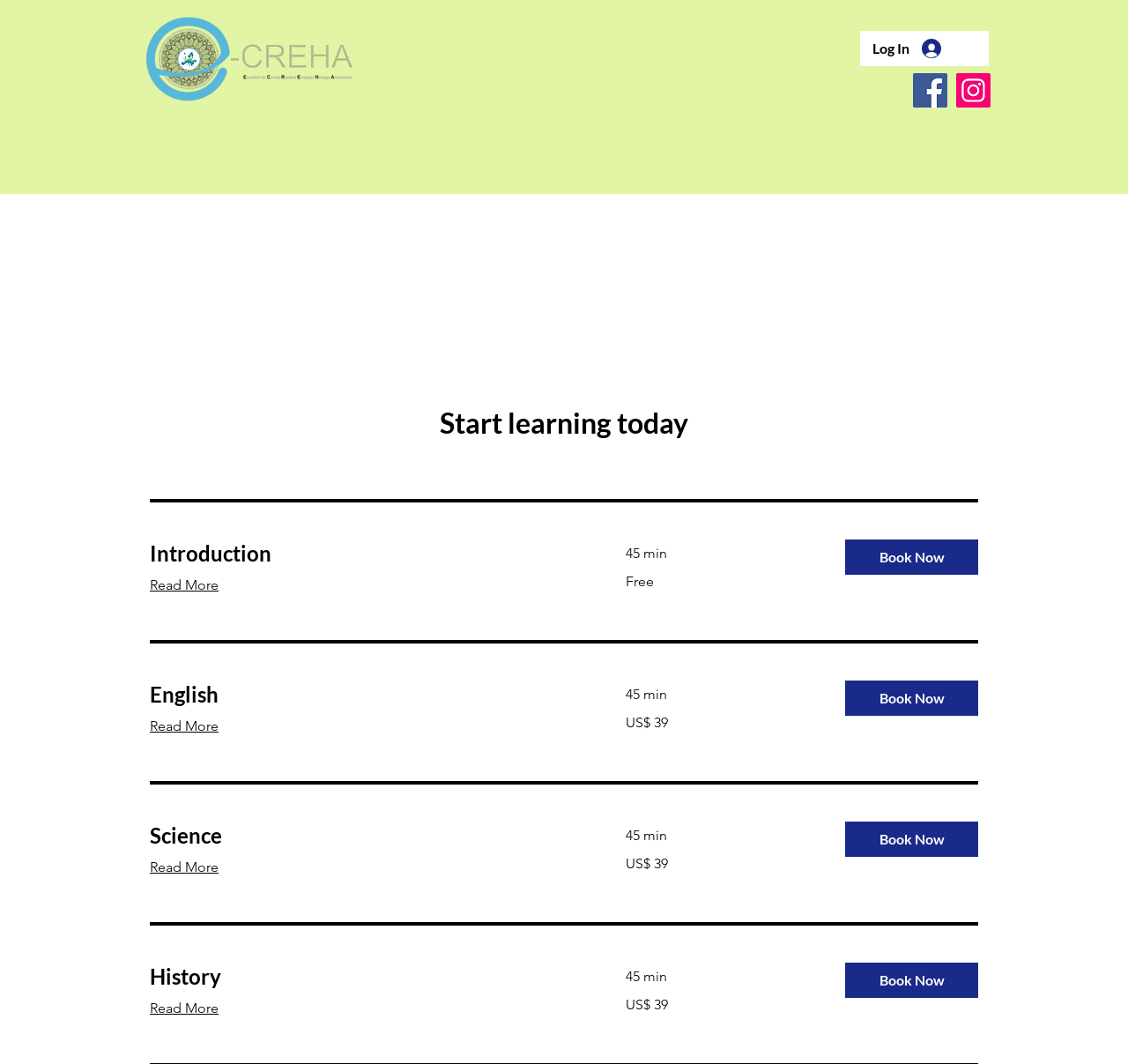How much does an online session cost?
Please provide a detailed and thorough answer to the question.

I found the price of an online session by looking at the StaticText elements next to the 'Book Now' buttons, and they all indicate a price of 39 Amerikaanse dollar.